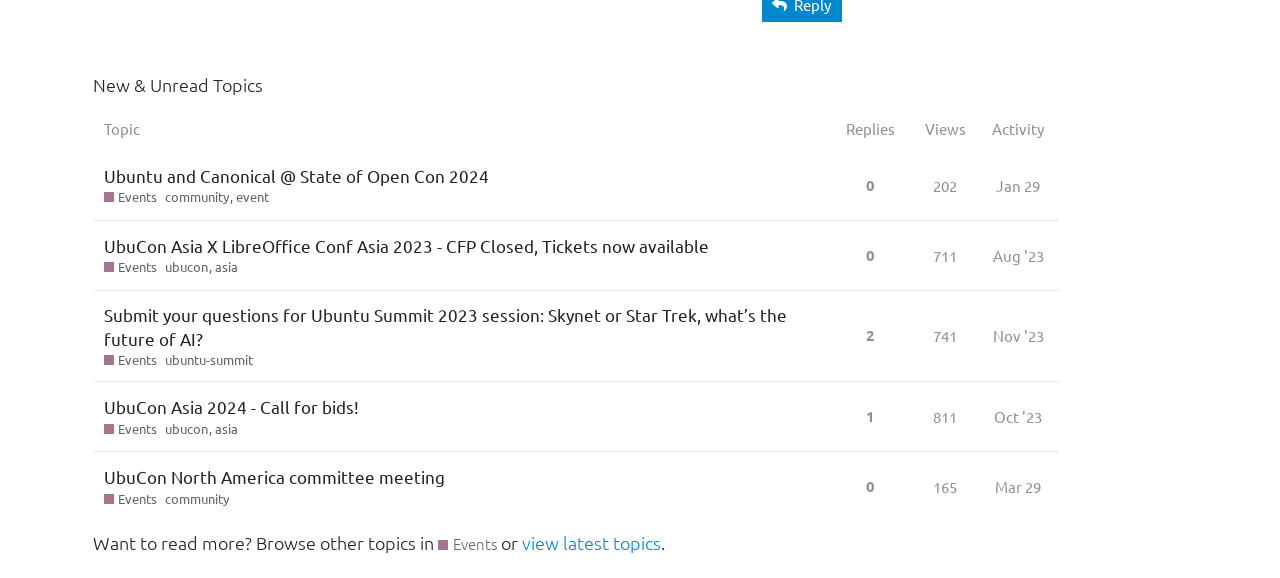Given the description "view latest topics", determine the bounding box of the corresponding UI element.

[0.408, 0.919, 0.516, 0.959]